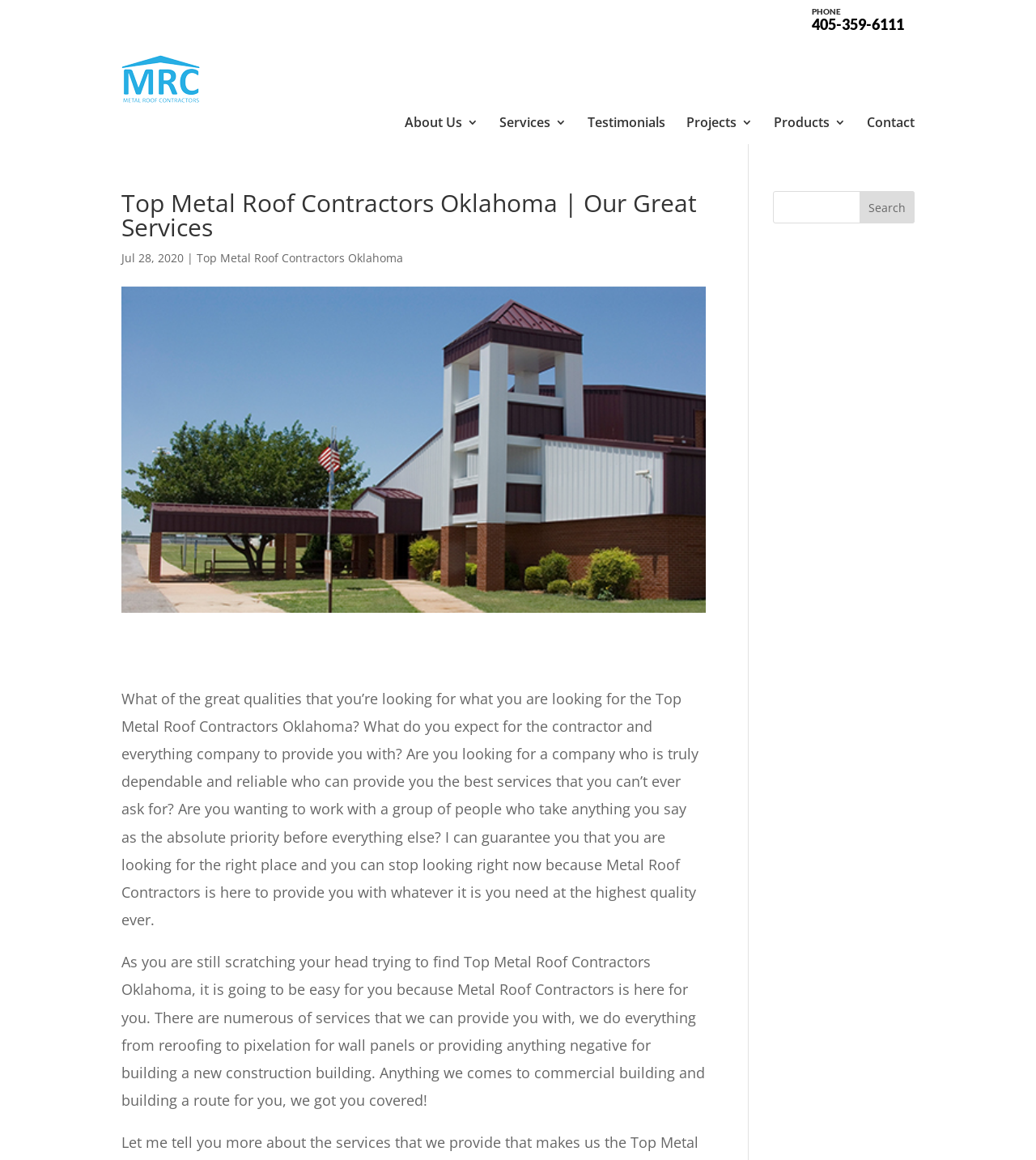Using the details from the image, please elaborate on the following question: What can be found on the 'About Us' page?

The webpage does not provide direct information about what can be found on the 'About Us' page, but it can be inferred that it might contain information about the company, its history, mission, and values, as is typical for an 'About Us' page.